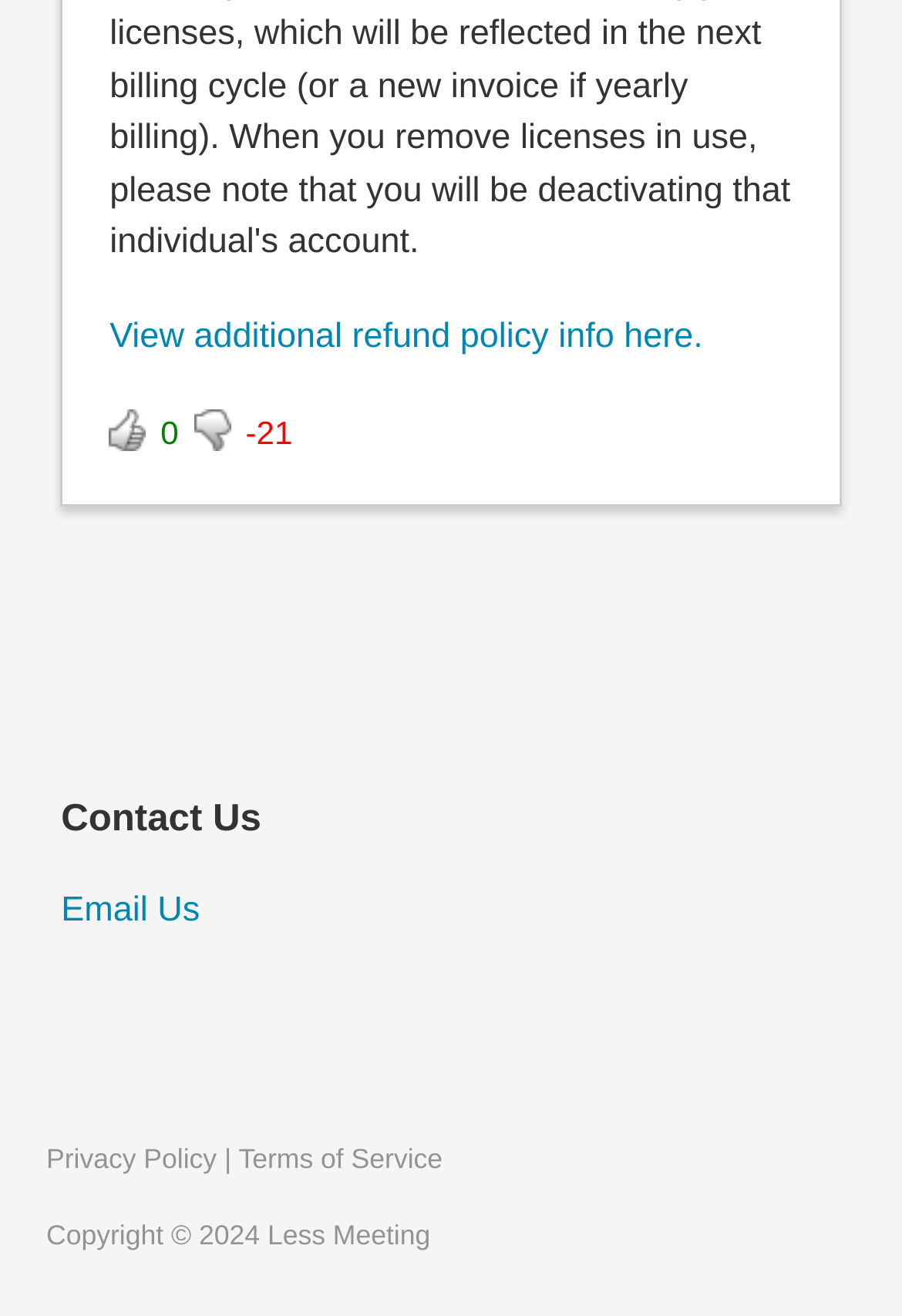Based on the image, please elaborate on the answer to the following question:
What is the function of the 'Like' and 'Unlike' images?

The 'Like' and 'Unlike' images are likely used to allow users to express their opinion or sentiment about a particular content or post, with the 'Like' image indicating a positive sentiment and the 'Unlike' image indicating a negative sentiment.